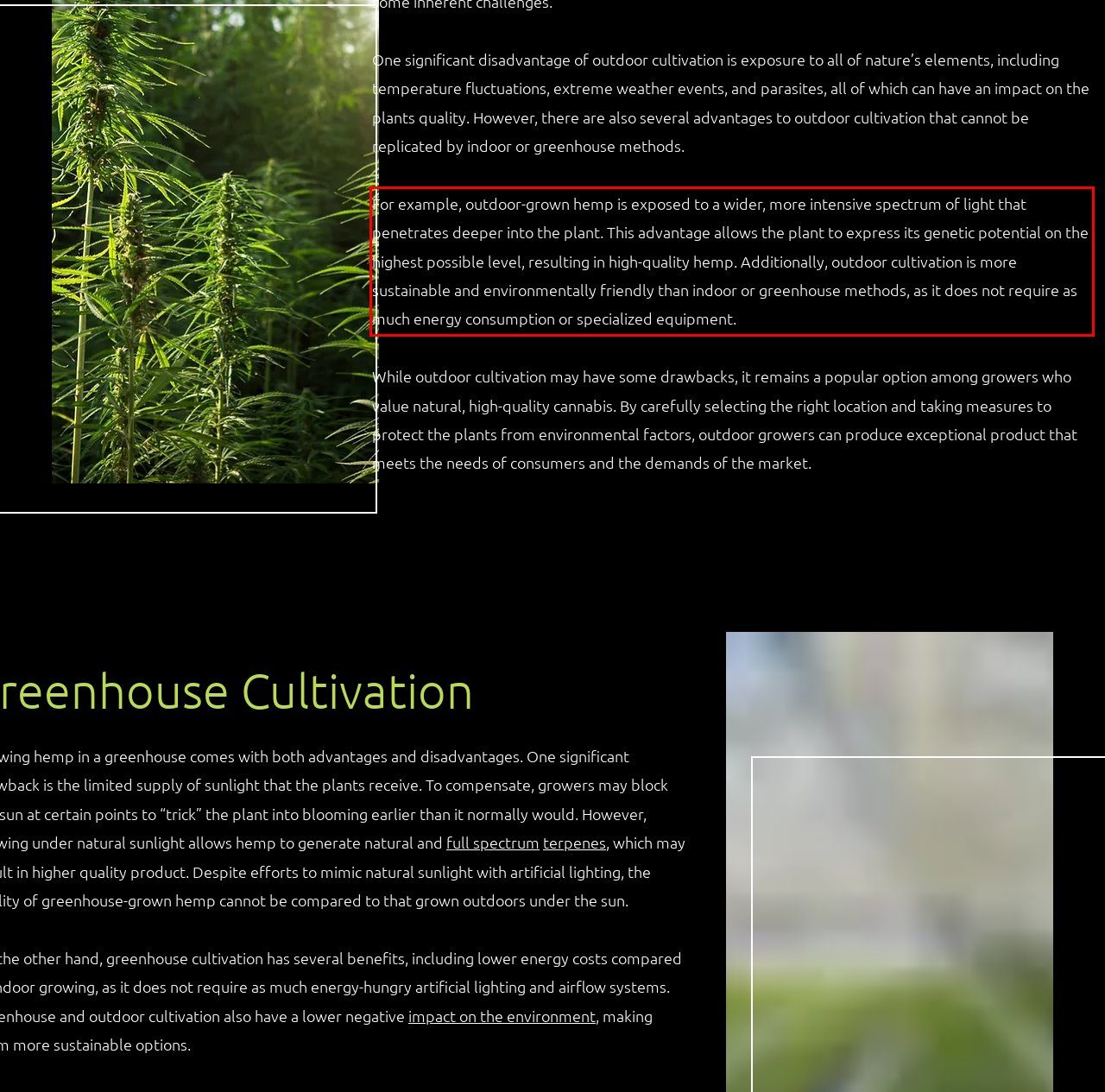The screenshot provided shows a webpage with a red bounding box. Apply OCR to the text within this red bounding box and provide the extracted content.

For example, outdoor-grown hemp is exposed to a wider, more intensive spectrum of light that penetrates deeper into the plant. This advantage allows the plant to express its genetic potential on the highest possible level, resulting in high-quality hemp. Additionally, outdoor cultivation is more sustainable and environmentally friendly than indoor or greenhouse methods, as it does not require as much energy consumption or specialized equipment.